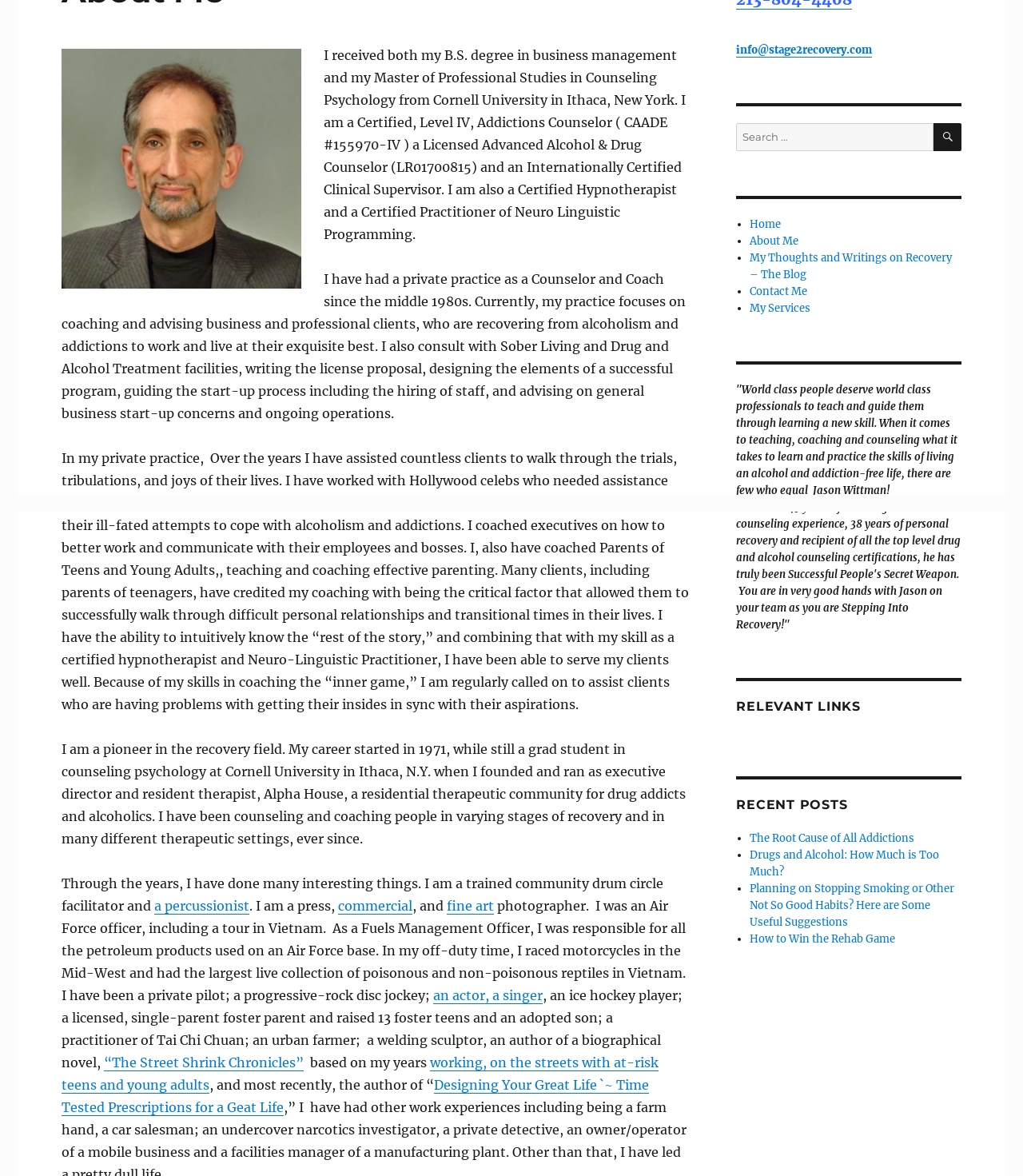Find the bounding box coordinates for the HTML element described as: "“The Street Shrink Chronicles”". The coordinates should consist of four float values between 0 and 1, i.e., [left, top, right, bottom].

[0.102, 0.896, 0.297, 0.91]